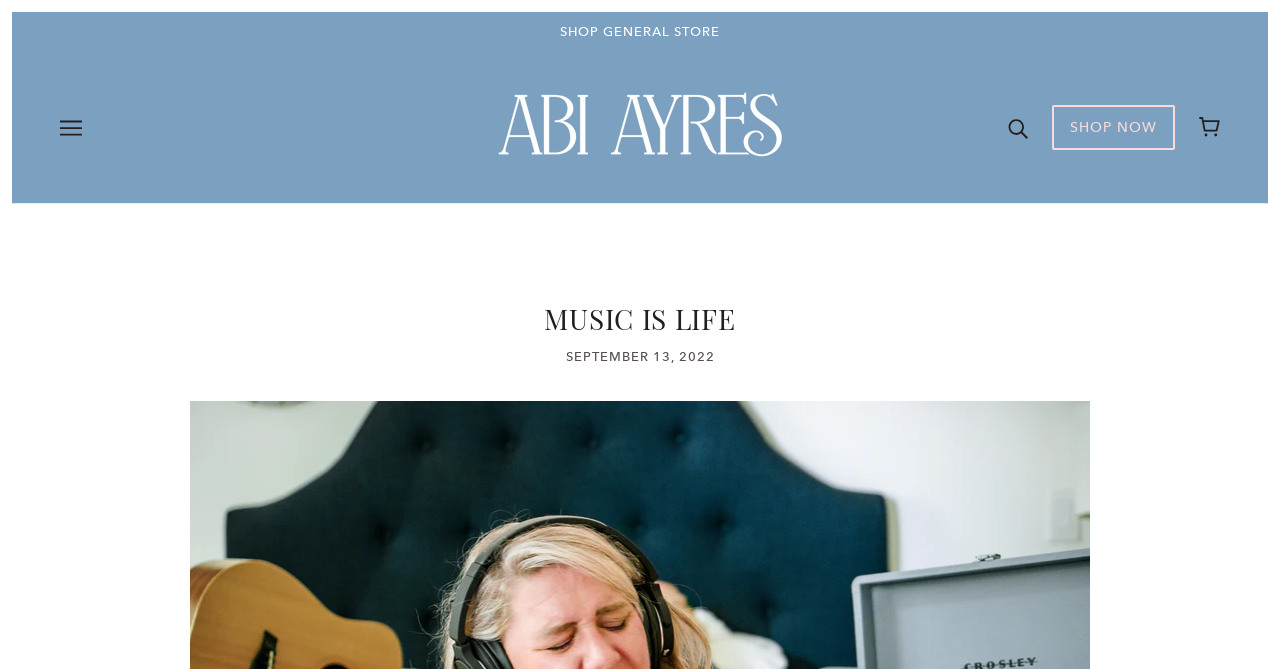What is the main title displayed on this webpage?

MUSIC IS LIFE